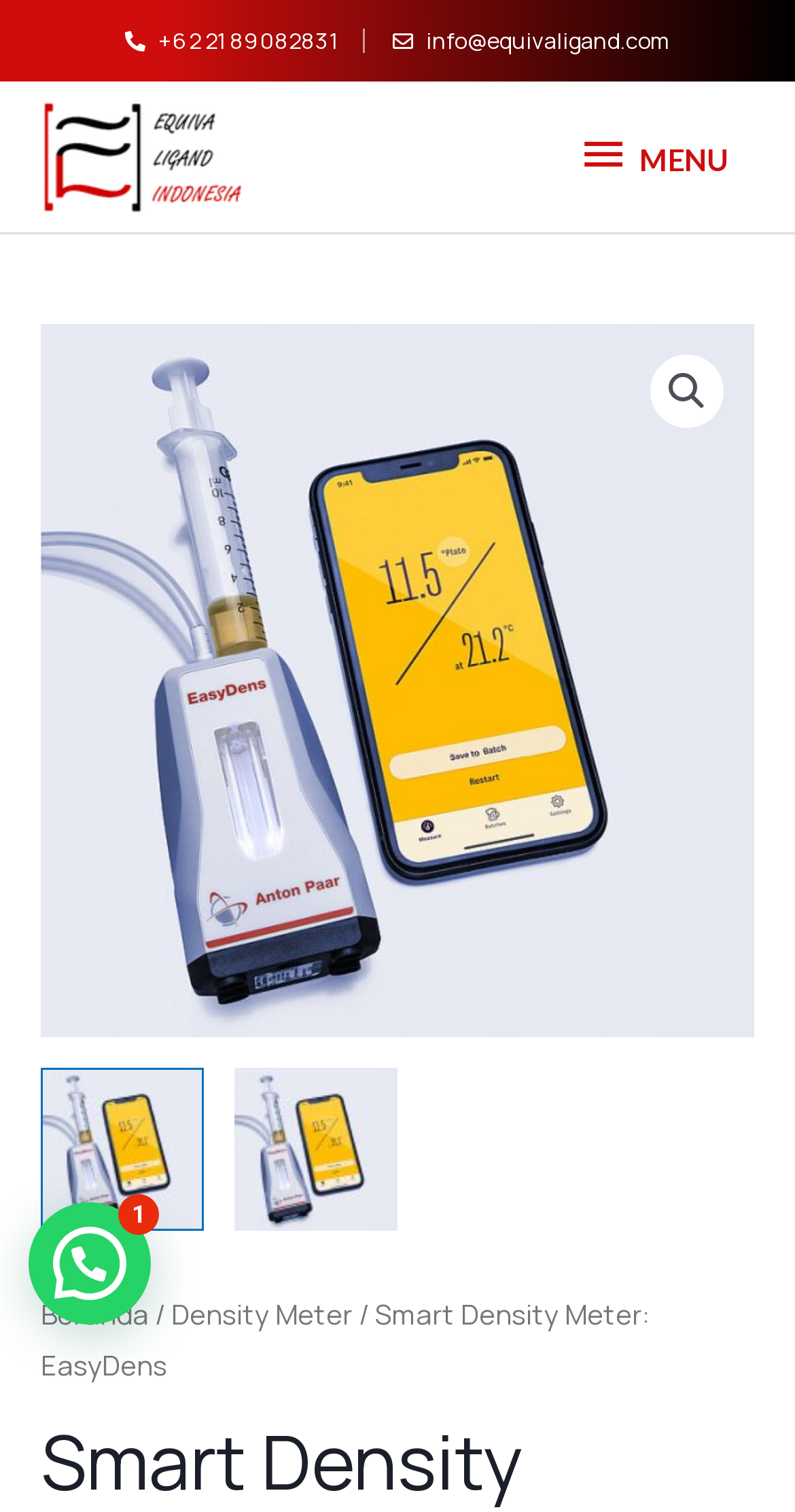What is the company name associated with the logo?
Look at the screenshot and respond with one word or a short phrase.

Equiva Ligand Indonesia